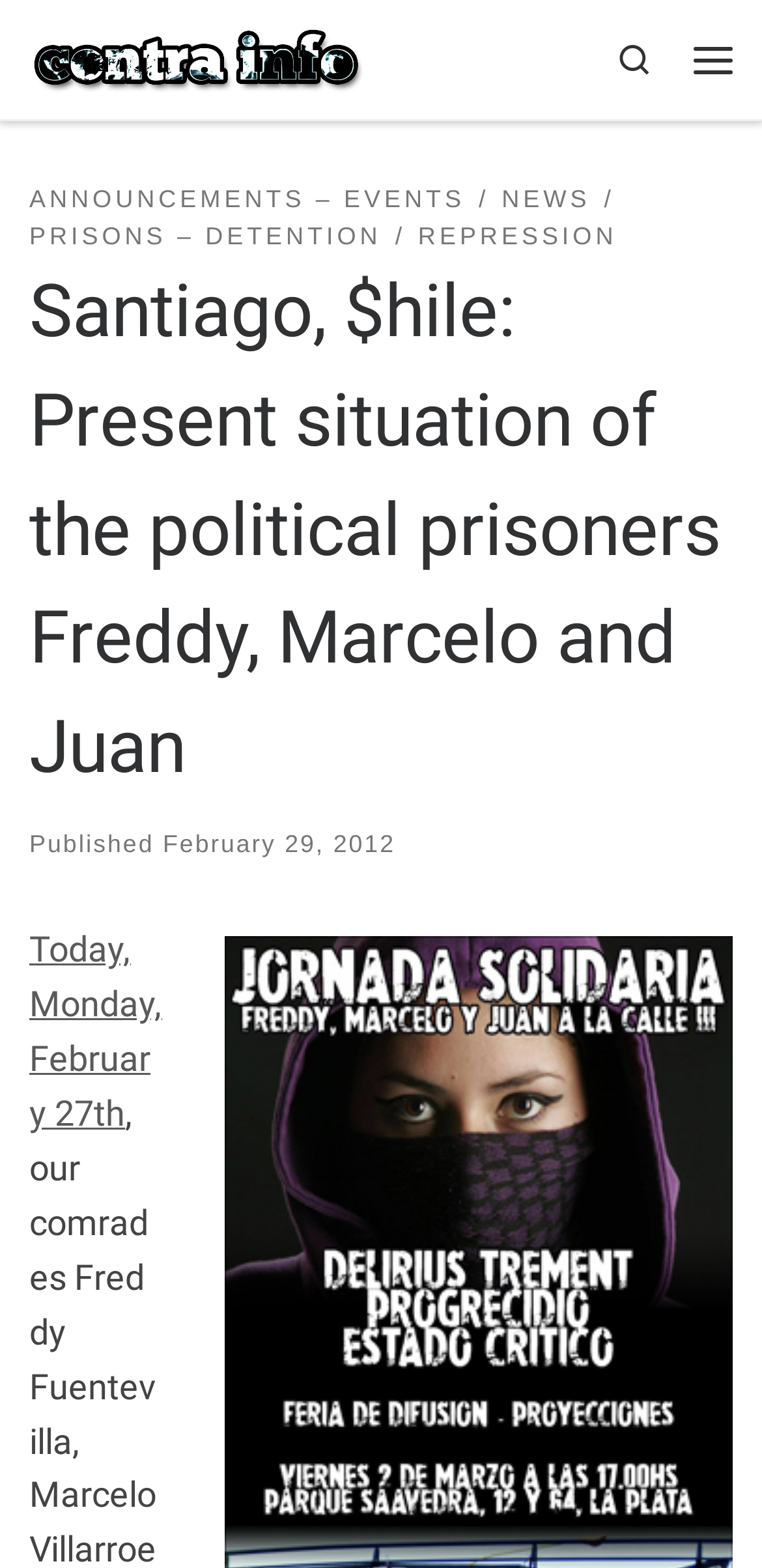Please determine the bounding box coordinates of the element to click in order to execute the following instruction: "Navigate to Architecture". The coordinates should be four float numbers between 0 and 1, specified as [left, top, right, bottom].

None